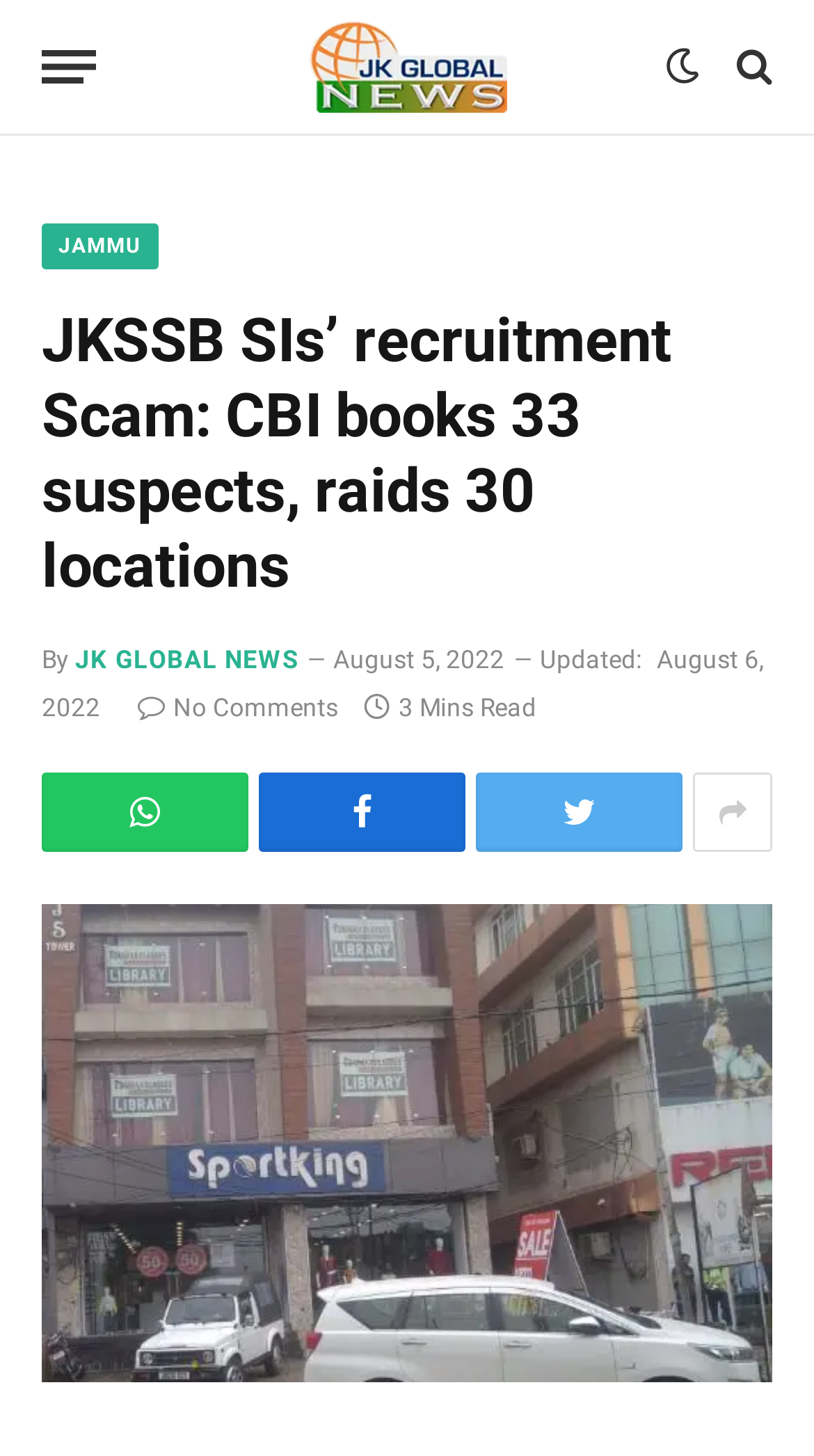Carefully observe the image and respond to the question with a detailed answer:
What is the date of the article update?

The date of the article update can be found below the title of the article, where it says 'Updated: August 6, 2022', indicating that the article was last updated on this date.